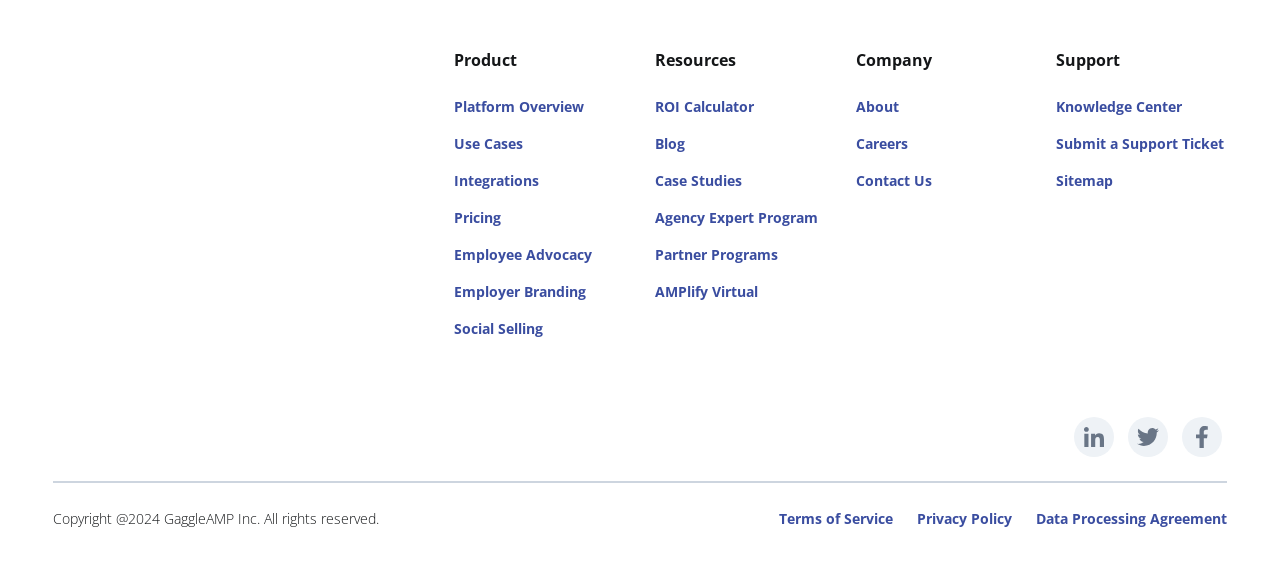What is the copyright information at the bottom of the webpage?
Based on the visual information, provide a detailed and comprehensive answer.

The copyright information is located at the bottom of the webpage, and it states 'Copyright @2024 GaggleAMP Inc. All rights reserved.'.